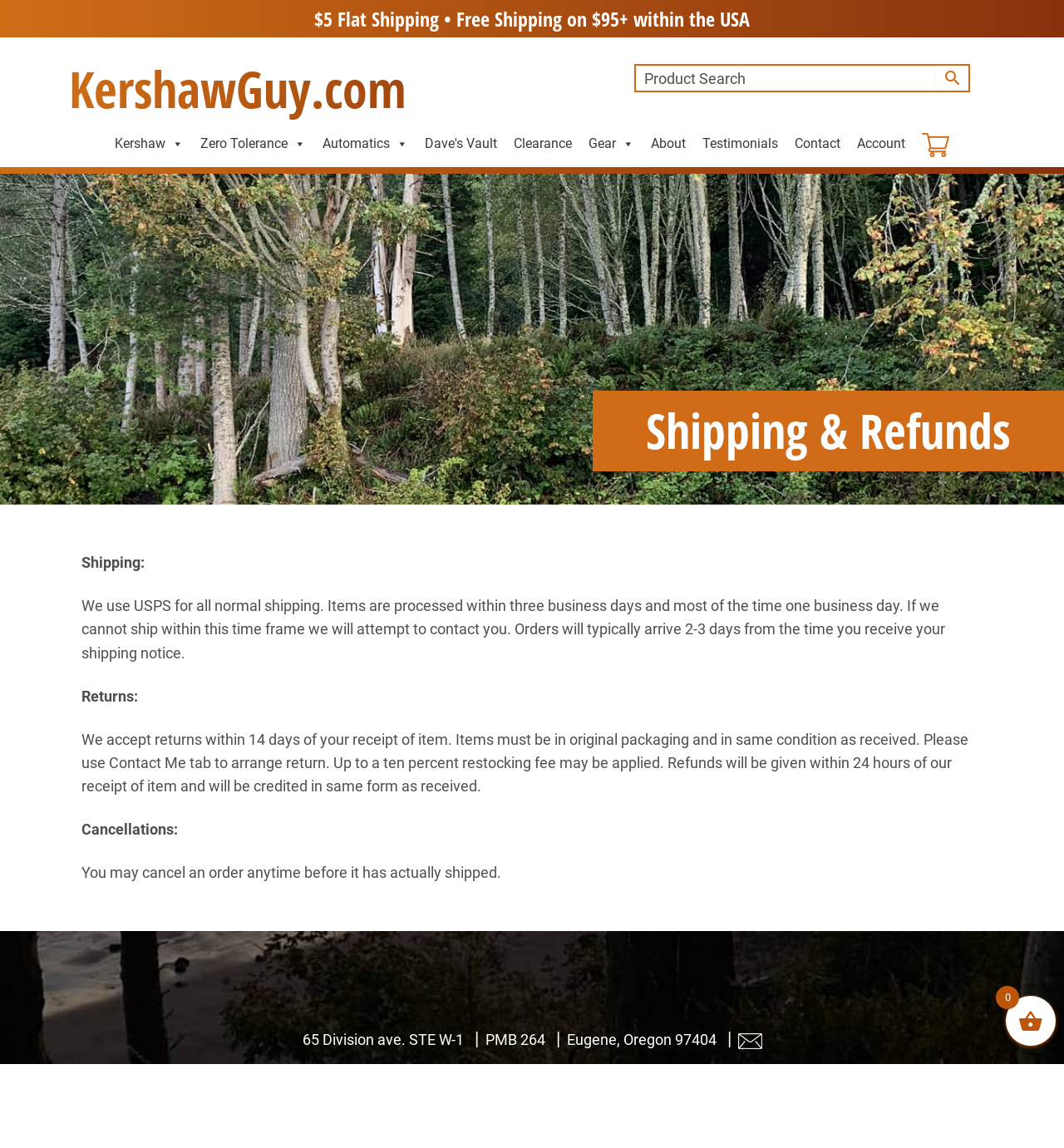Pinpoint the bounding box coordinates of the element you need to click to execute the following instruction: "Go to About page". The bounding box should be represented by four float numbers between 0 and 1, in the format [left, top, right, bottom].

[0.604, 0.111, 0.652, 0.14]